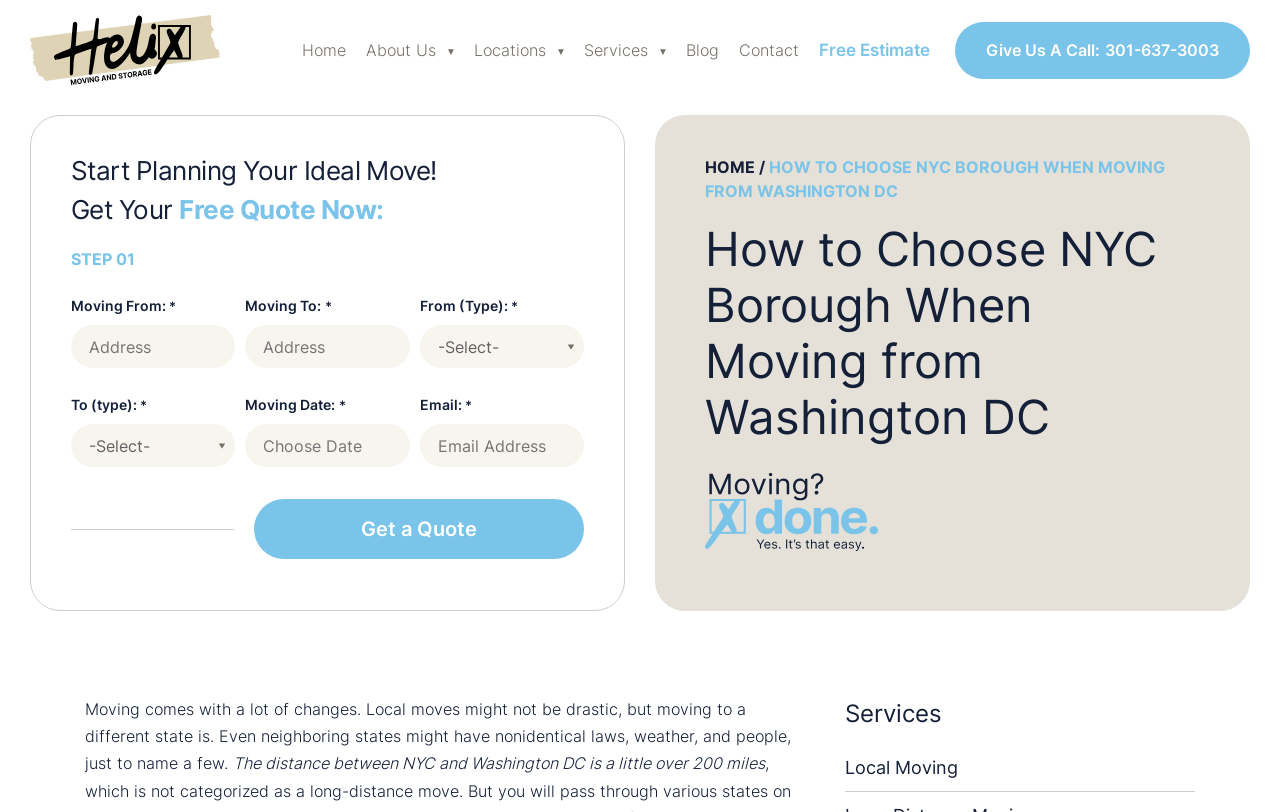Please determine the bounding box coordinates of the element to click in order to execute the following instruction: "Click the 'Contact' link". The coordinates should be four float numbers between 0 and 1, specified as [left, top, right, bottom].

[0.577, 0.024, 0.624, 0.098]